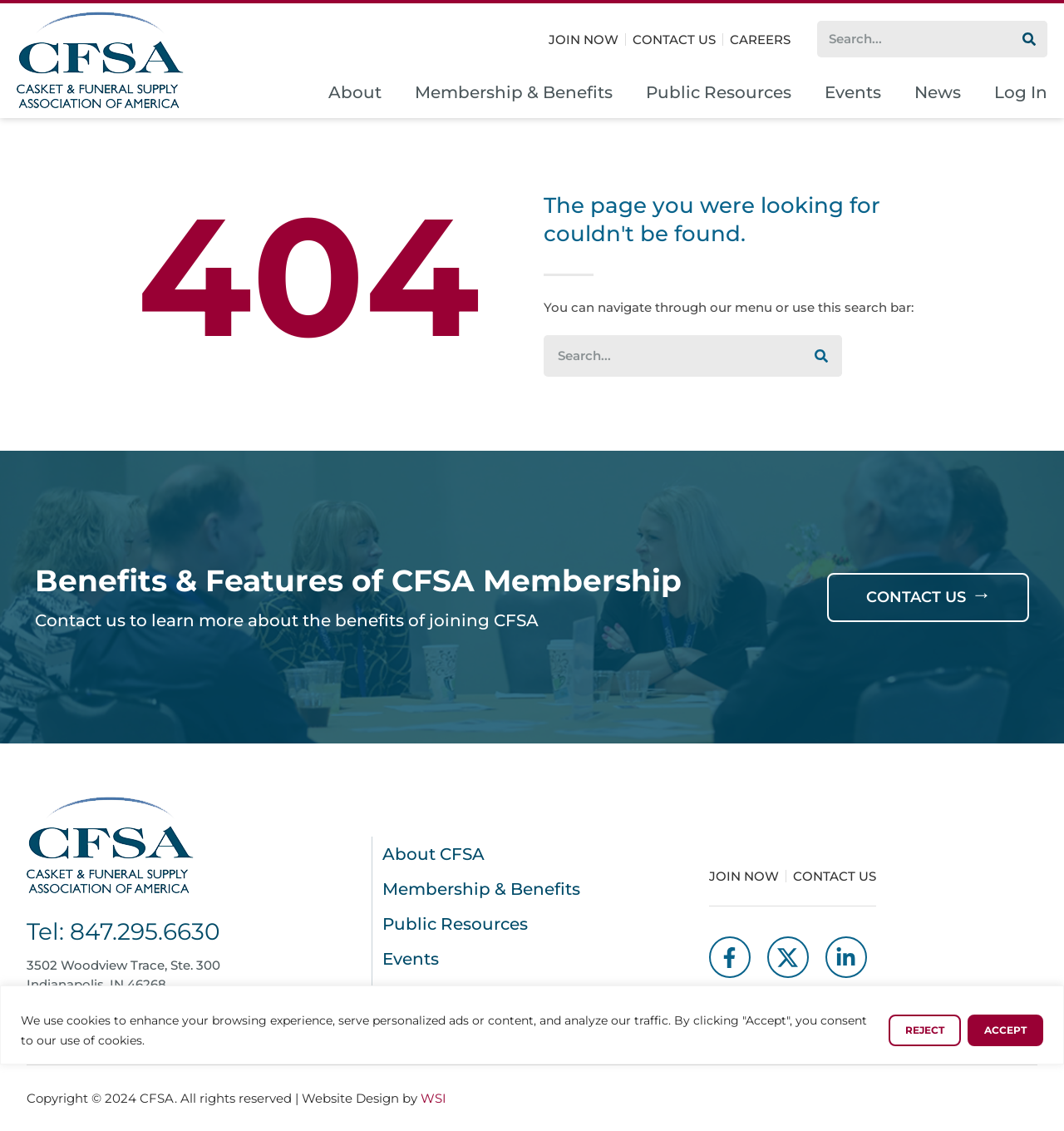Please answer the following question using a single word or phrase: 
What is the name of the organization?

CFSA